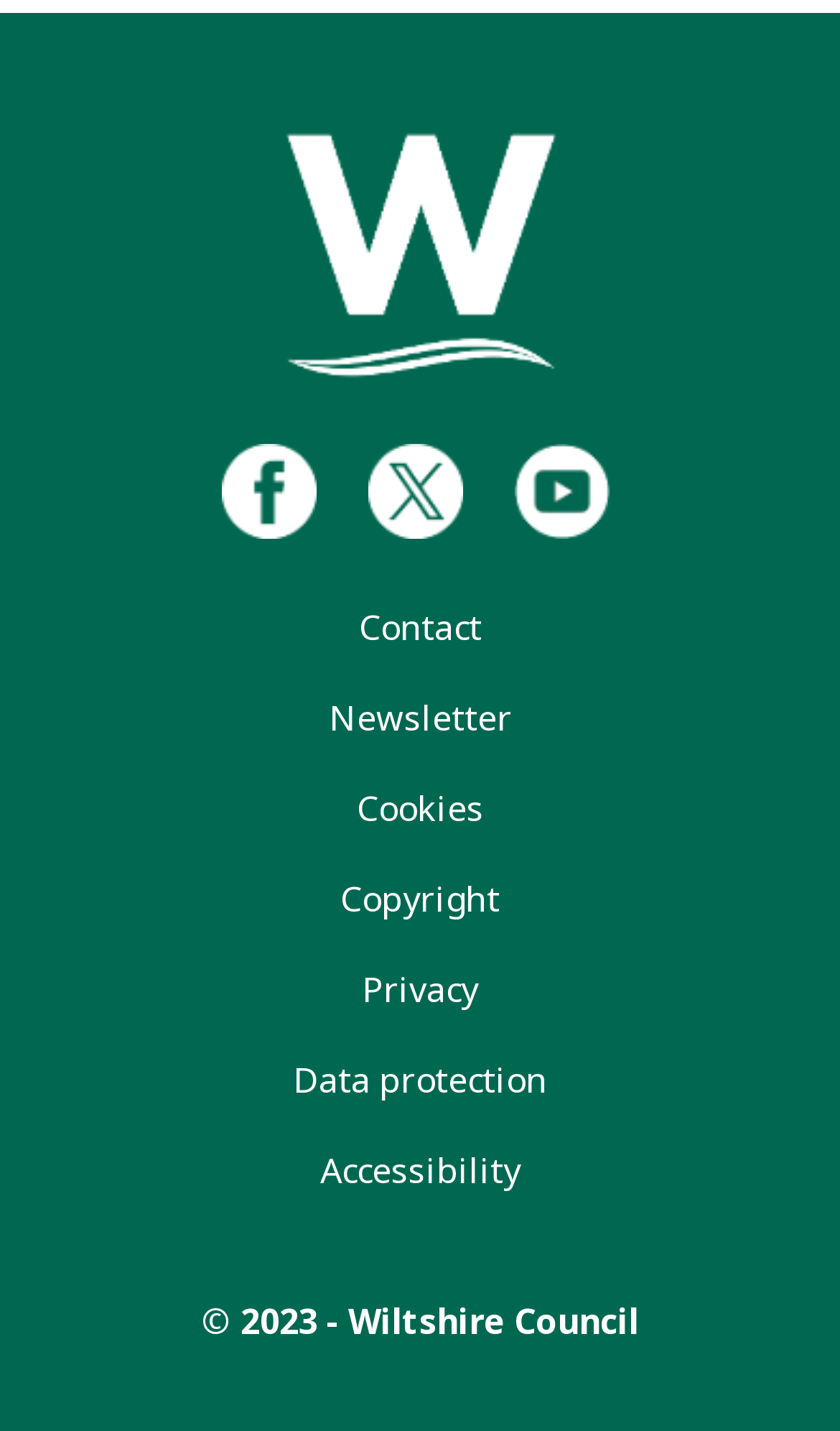Determine the bounding box coordinates of the area to click in order to meet this instruction: "View Wiltshire Council's Facebook page".

[0.264, 0.31, 0.377, 0.376]